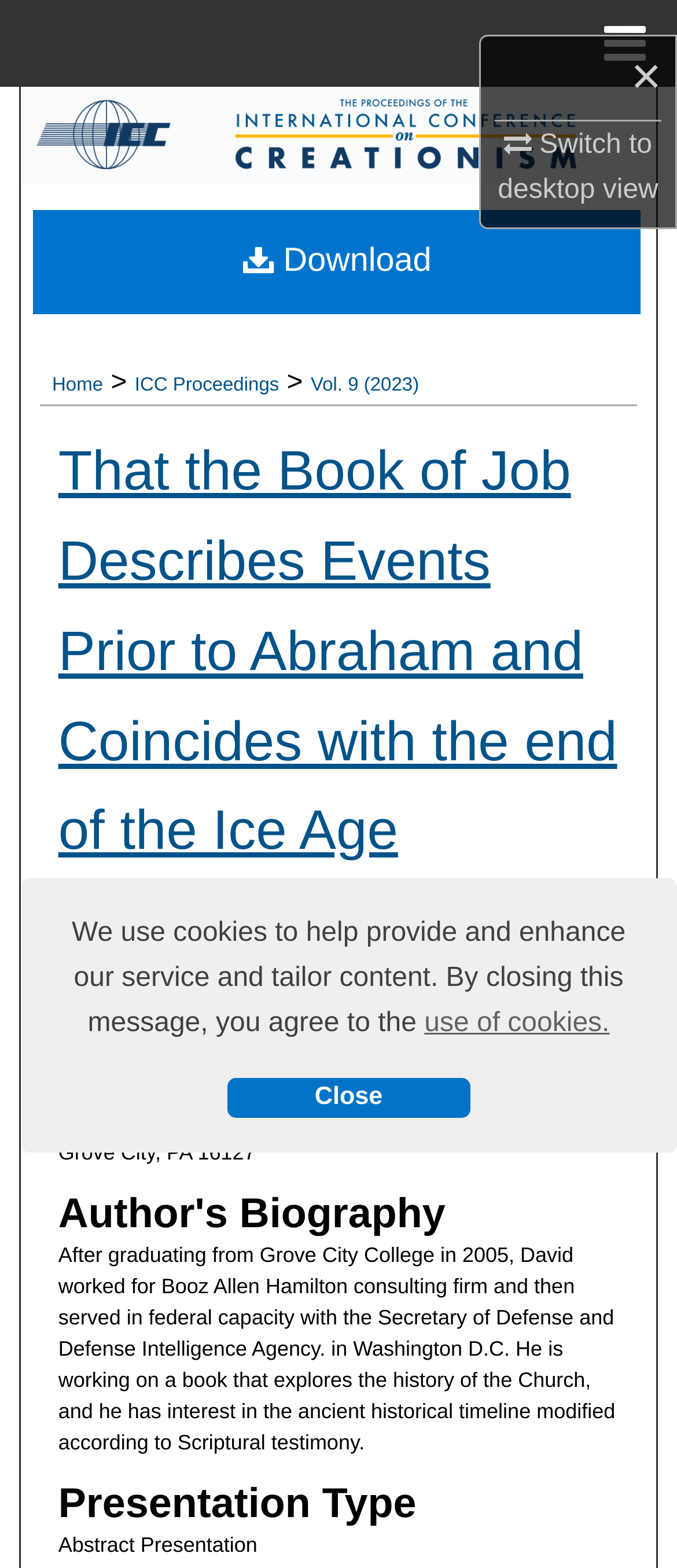Specify the bounding box coordinates of the element's area that should be clicked to execute the given instruction: "Switch to desktop view". The coordinates should be four float numbers between 0 and 1, i.e., [left, top, right, bottom].

[0.735, 0.079, 0.972, 0.131]